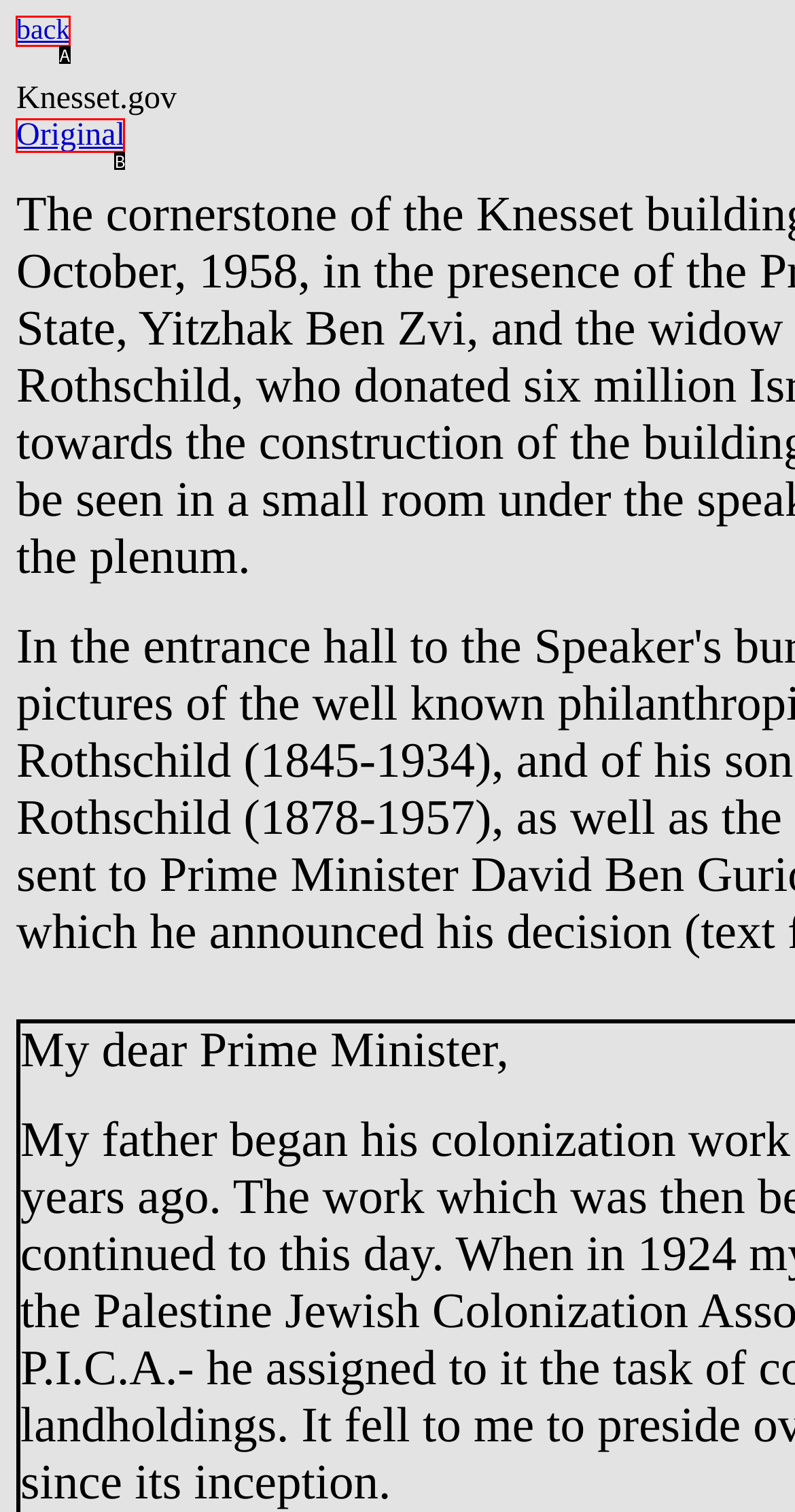Determine the HTML element that aligns with the description: Original
Answer by stating the letter of the appropriate option from the available choices.

B